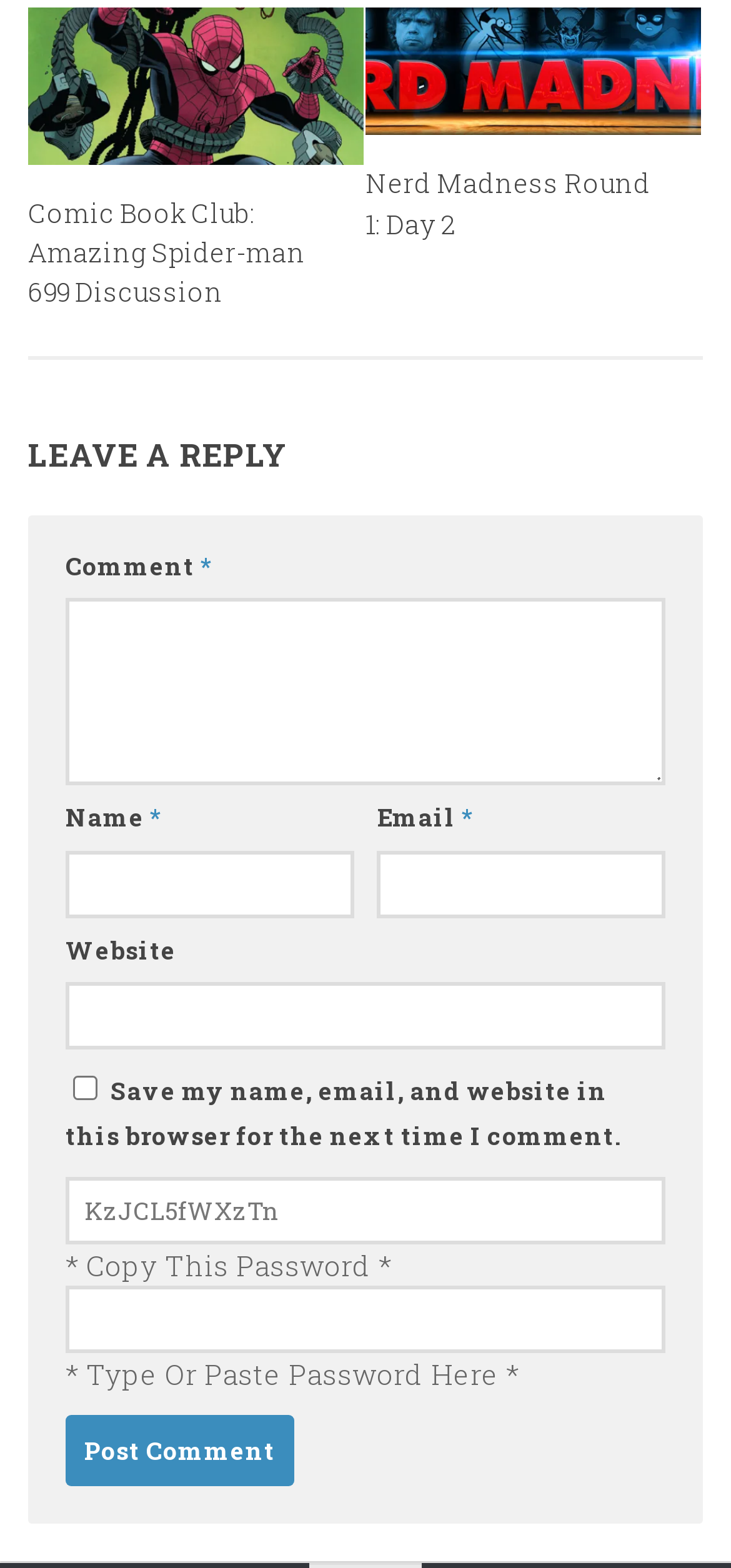Pinpoint the bounding box coordinates for the area that should be clicked to perform the following instruction: "Click on the link to read Comic Book Club: Amazing Spider-man 699 Discussion".

[0.038, 0.124, 0.418, 0.197]